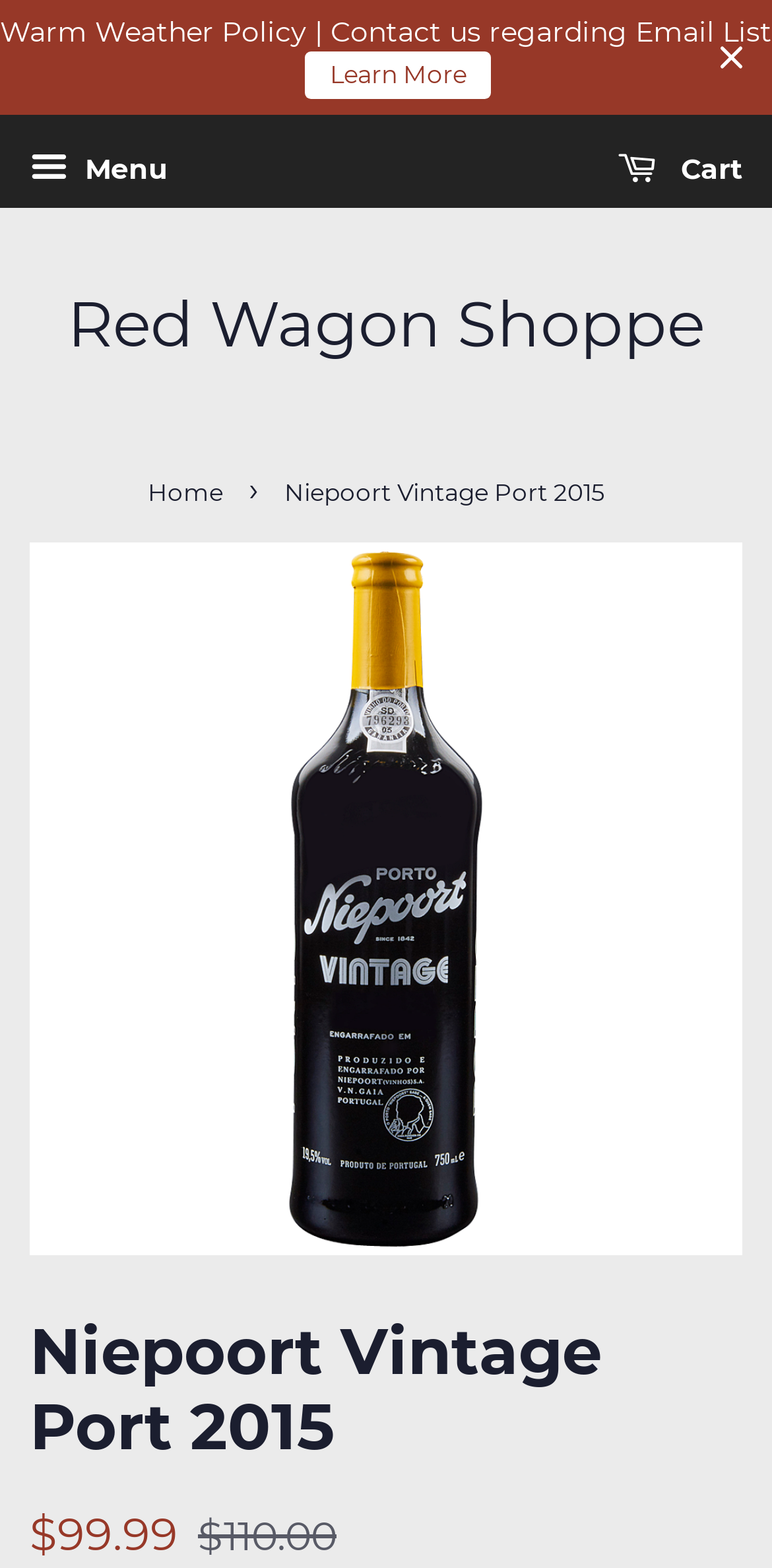What is the name of the product?
Based on the screenshot, provide a one-word or short-phrase response.

Niepoort Vintage Port 2015